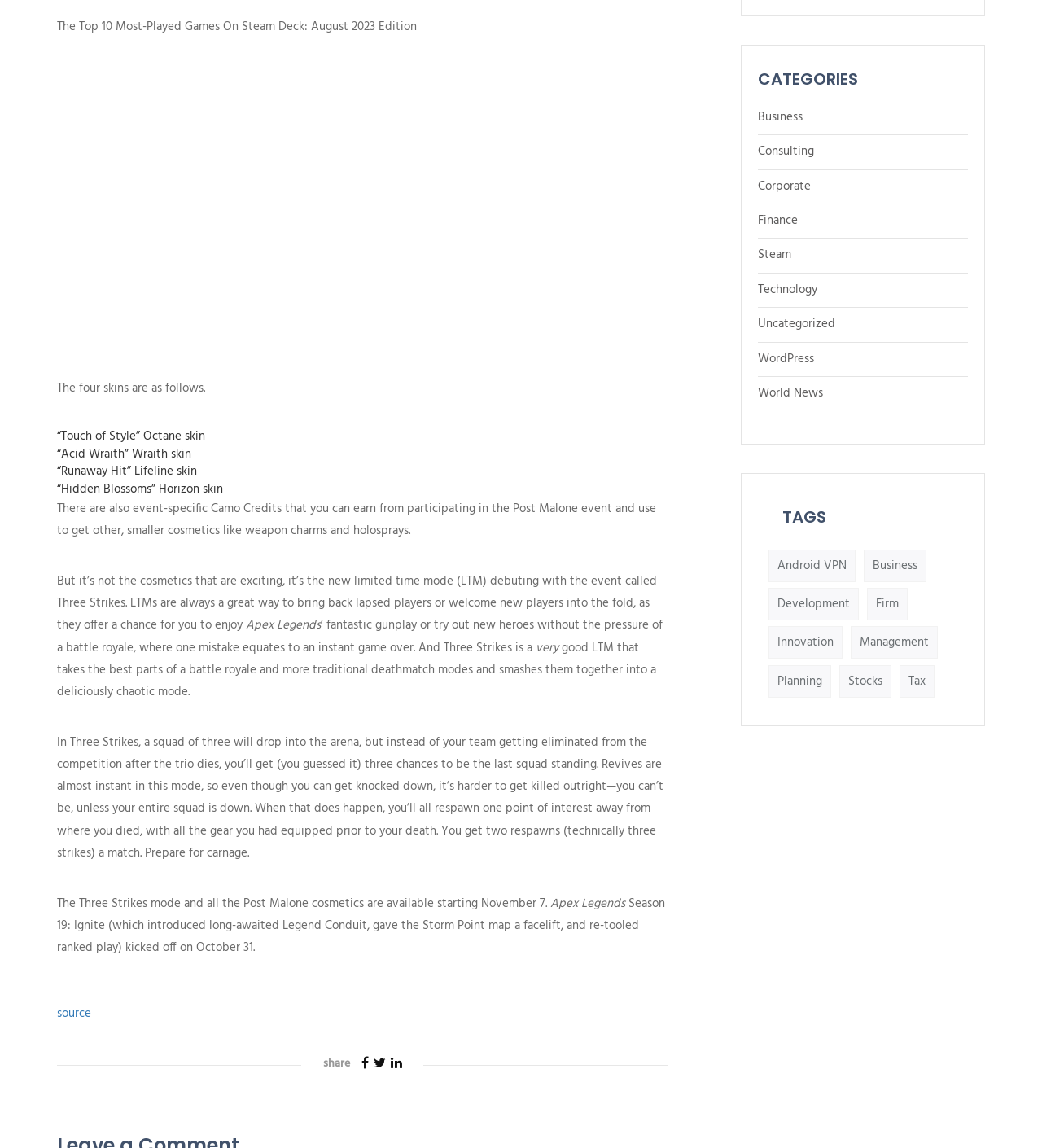Analyze the image and deliver a detailed answer to the question: What is the name of the new limited time mode in Apex Legends?

I found the answer by reading the text in the StaticText elements that describe the new limited time mode in Apex Legends. The text mentions 'Three Strikes' as the name of the mode.